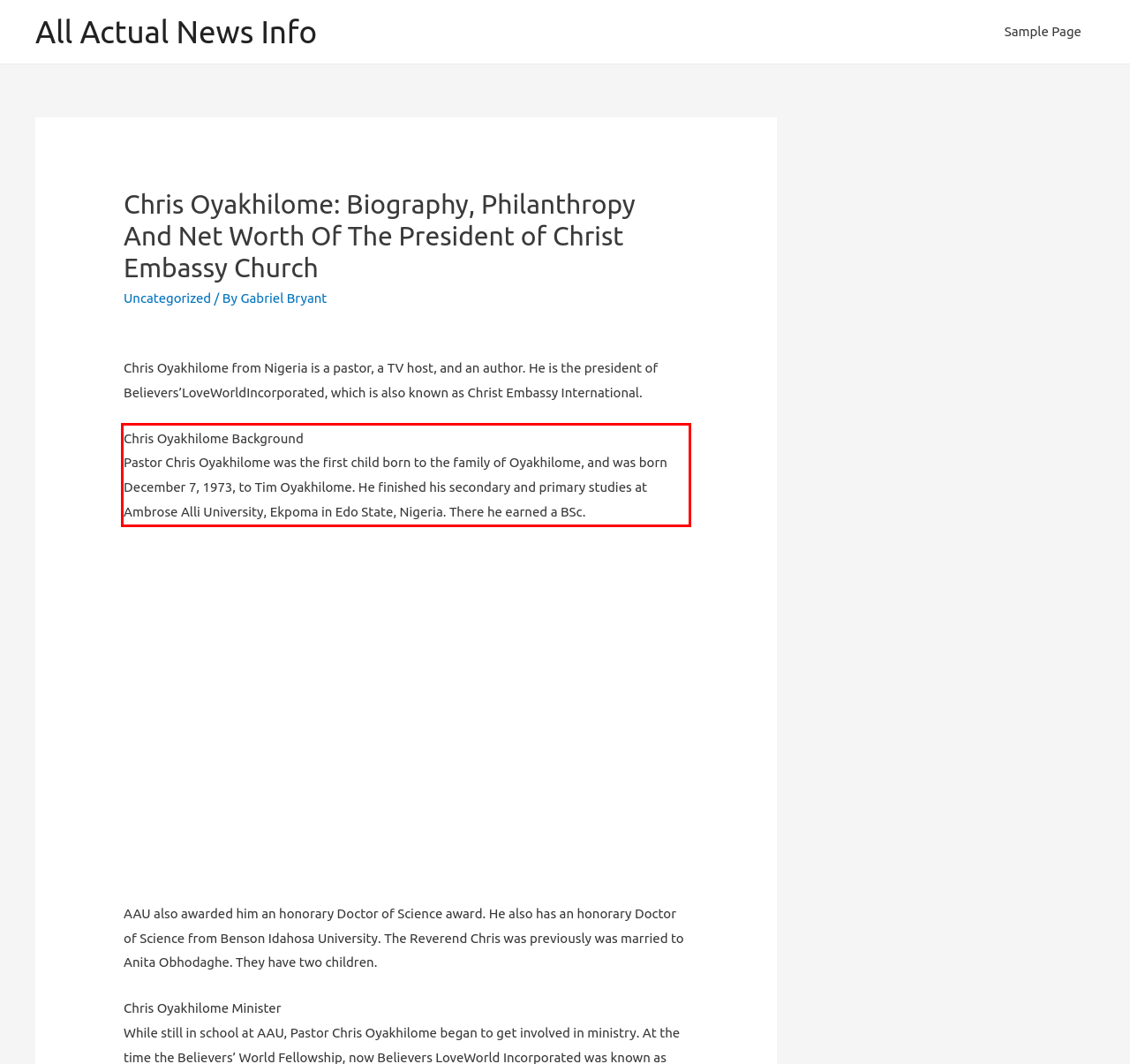Using the provided screenshot of a webpage, recognize the text inside the red rectangle bounding box by performing OCR.

Chris Oyakhilome Background Pastor Chris Oyakhilome was the first child born to the family of Oyakhilome, and was born December 7, 1973, to Tim Oyakhilome. He finished his secondary and primary studies at Ambrose Alli University, Ekpoma in Edo State, Nigeria. There he earned a BSc.